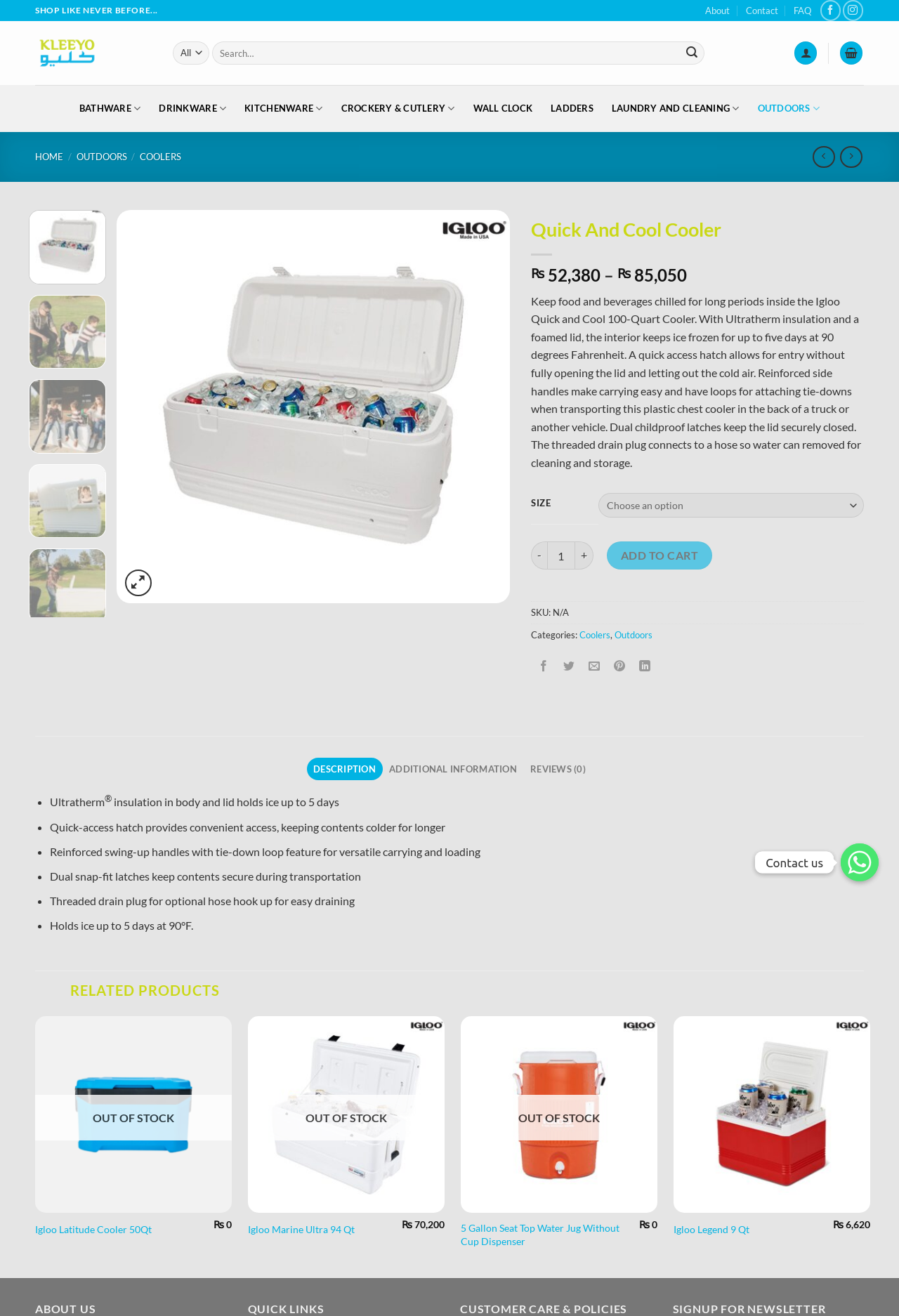Locate the bounding box coordinates of the clickable region to complete the following instruction: "Share on Twitter."

[0.62, 0.497, 0.646, 0.515]